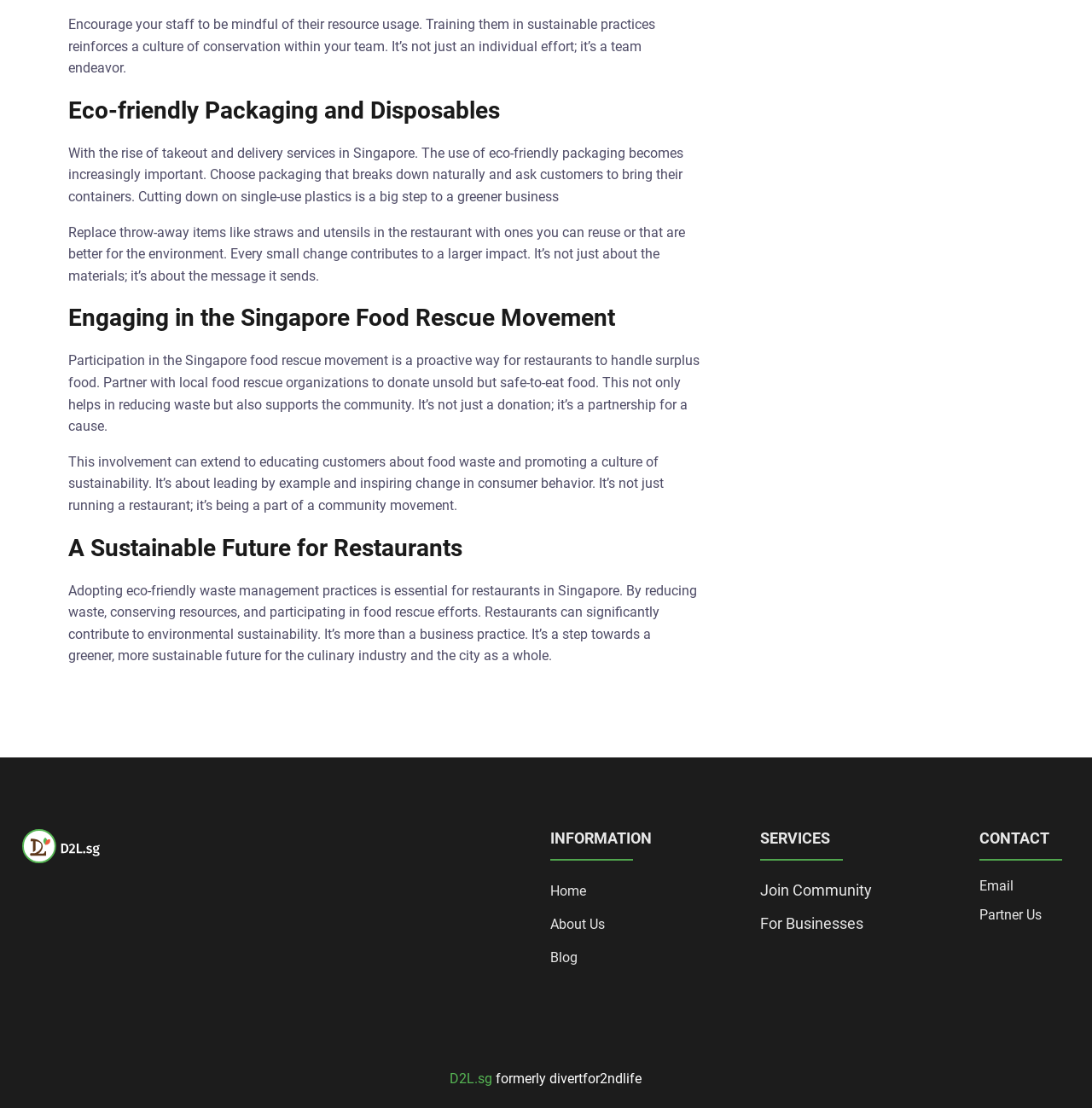Respond with a single word or short phrase to the following question: 
What is encouraged in terms of resource usage?

Mindful usage